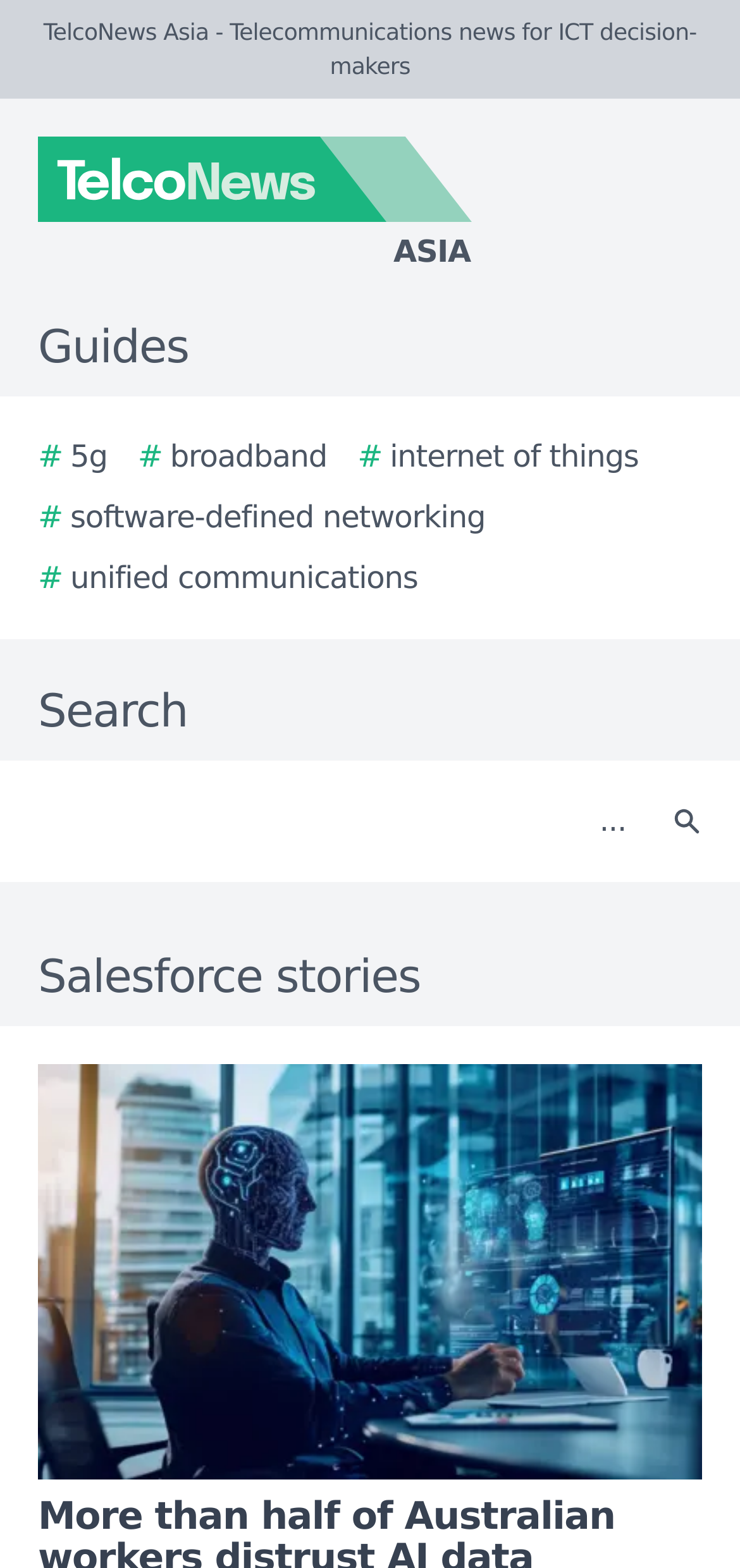Kindly determine the bounding box coordinates for the area that needs to be clicked to execute this instruction: "Click on the Search button".

[0.877, 0.495, 0.979, 0.553]